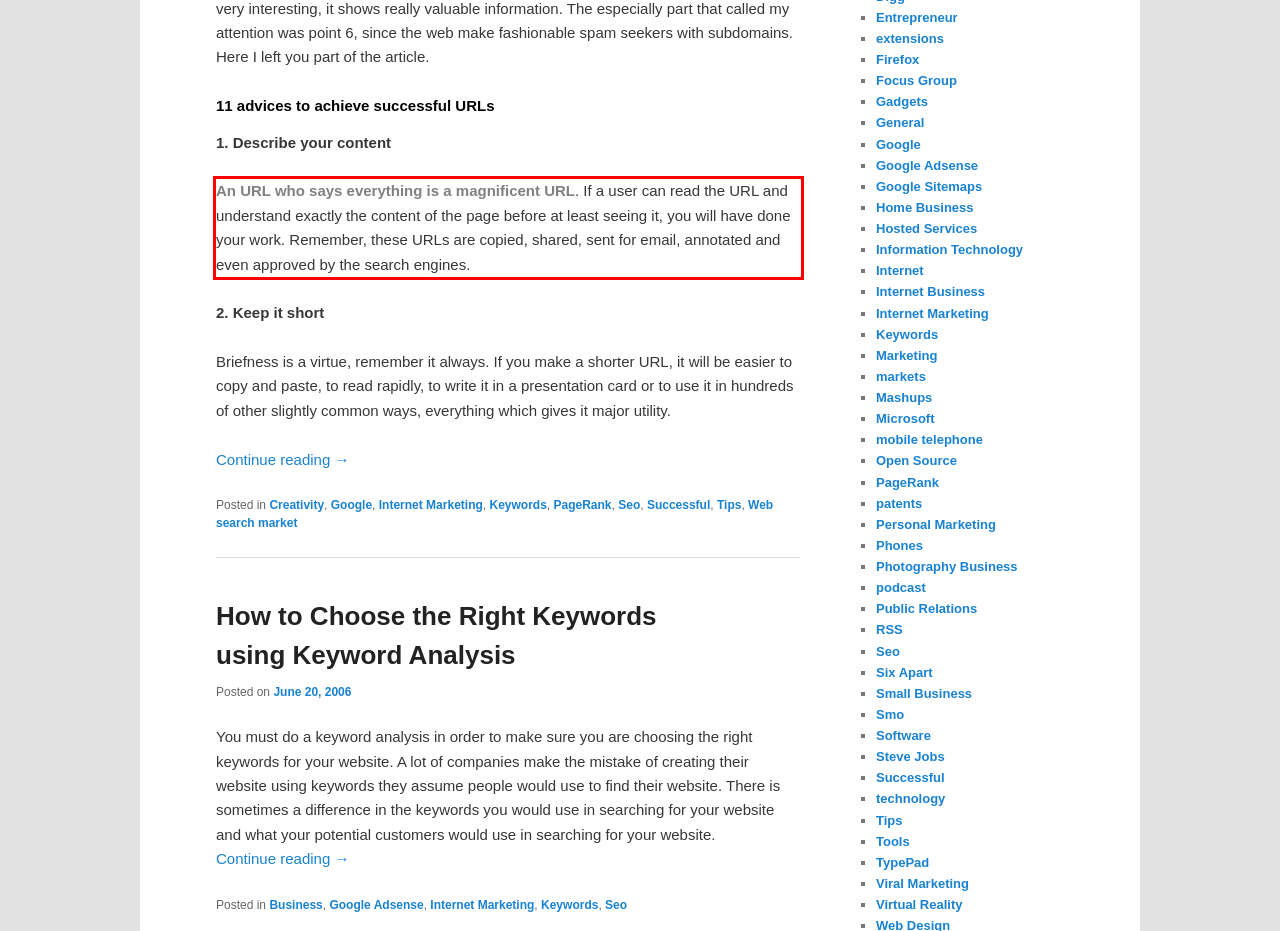Please extract the text content from the UI element enclosed by the red rectangle in the screenshot.

An URL who says everything is a magnificent URL. If a user can read the URL and understand exactly the content of the page before at least seeing it, you will have done your work. Remember, these URLs are copied, shared, sent for email, annotated and even approved by the search engines.